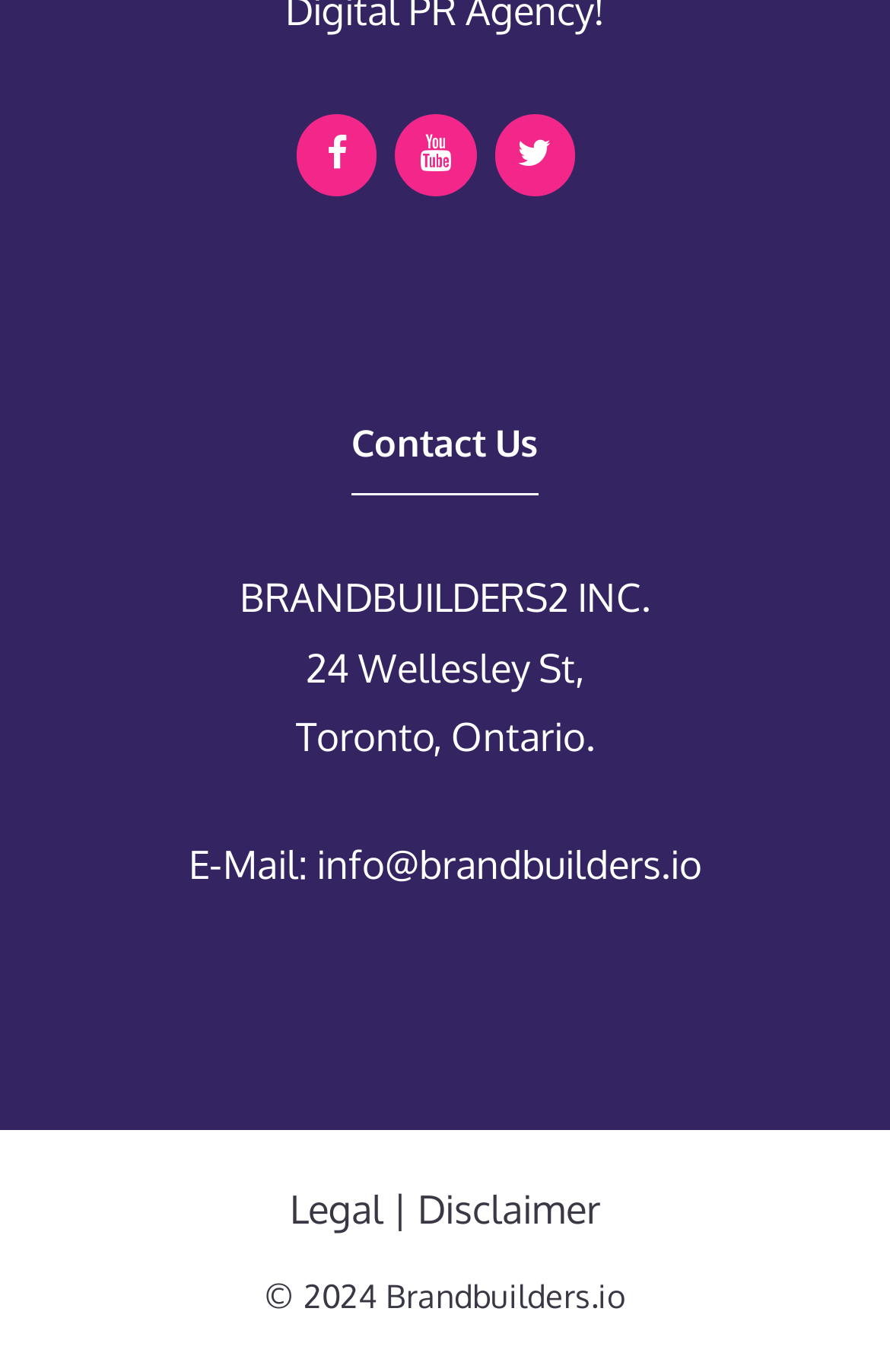What is the address of the company?
Relying on the image, give a concise answer in one word or a brief phrase.

24 Wellesley St, Toronto, Ontario